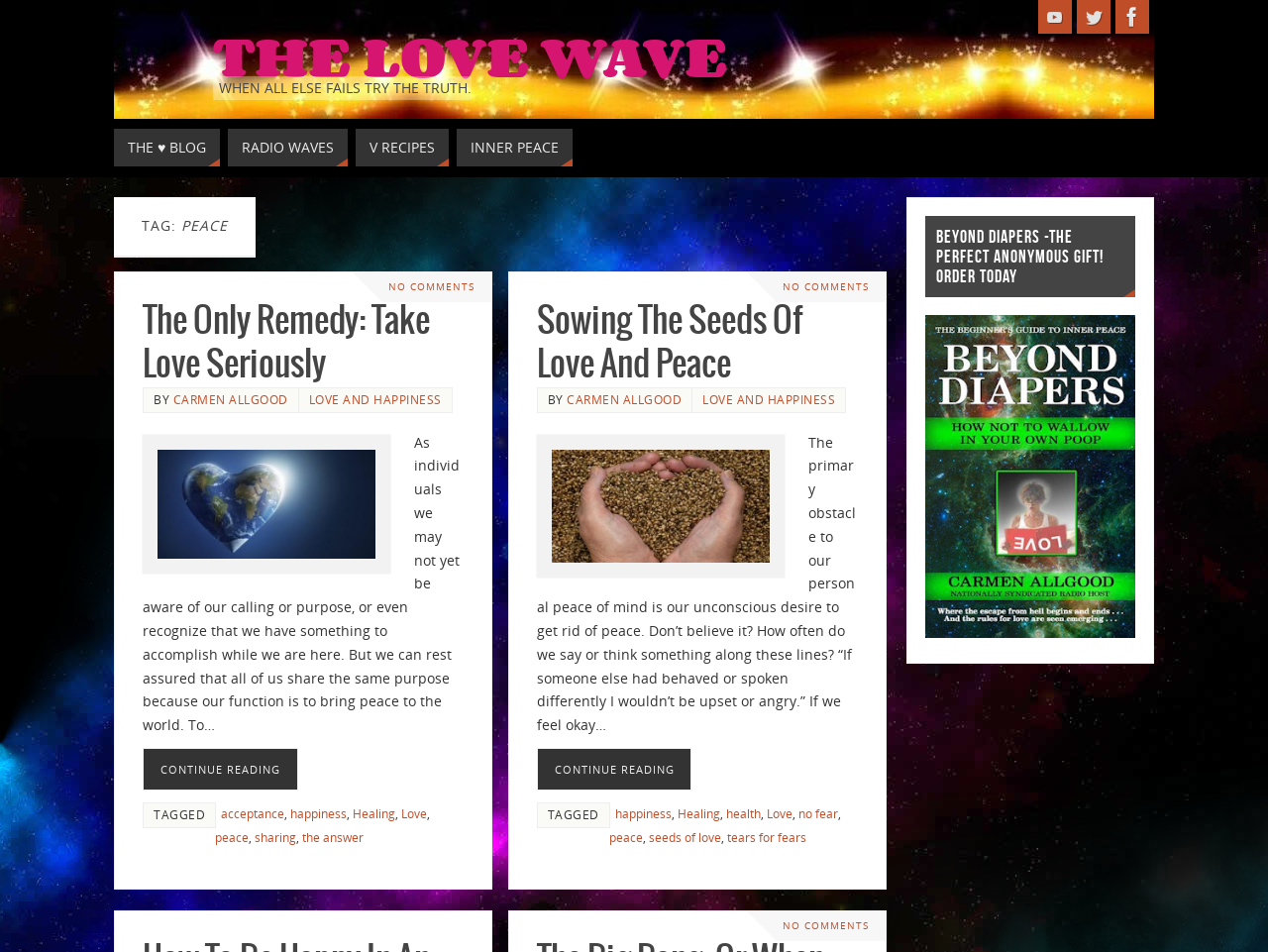Examine the image and give a thorough answer to the following question:
What is the topic of the first article?

The question asks for the topic of the first article. By looking at the webpage, I found the first article with a heading 'The Only Remedy: Take Love Seriously' and a static text 'As individuals we may not yet be aware of our calling or purpose, or even recognize that we have something to accomplish while we are here. But we can rest assured that all of us share the same purpose because our function is to bring peace to the world.' which indicates that the topic of the first article is related to peace.